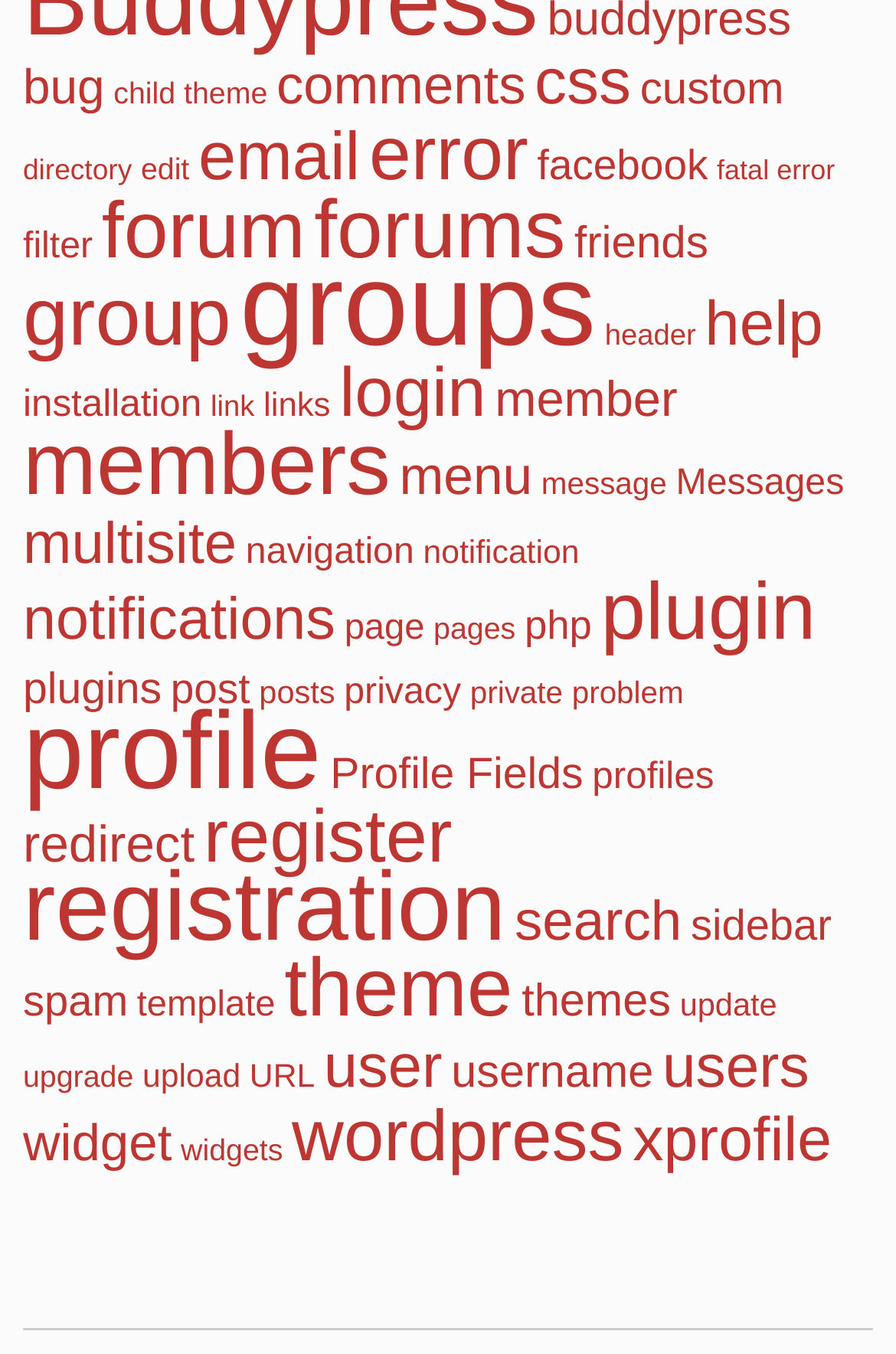Can you identify the bounding box coordinates of the clickable region needed to carry out this instruction: 'view bug reports'? The coordinates should be four float numbers within the range of 0 to 1, stated as [left, top, right, bottom].

[0.026, 0.044, 0.117, 0.085]